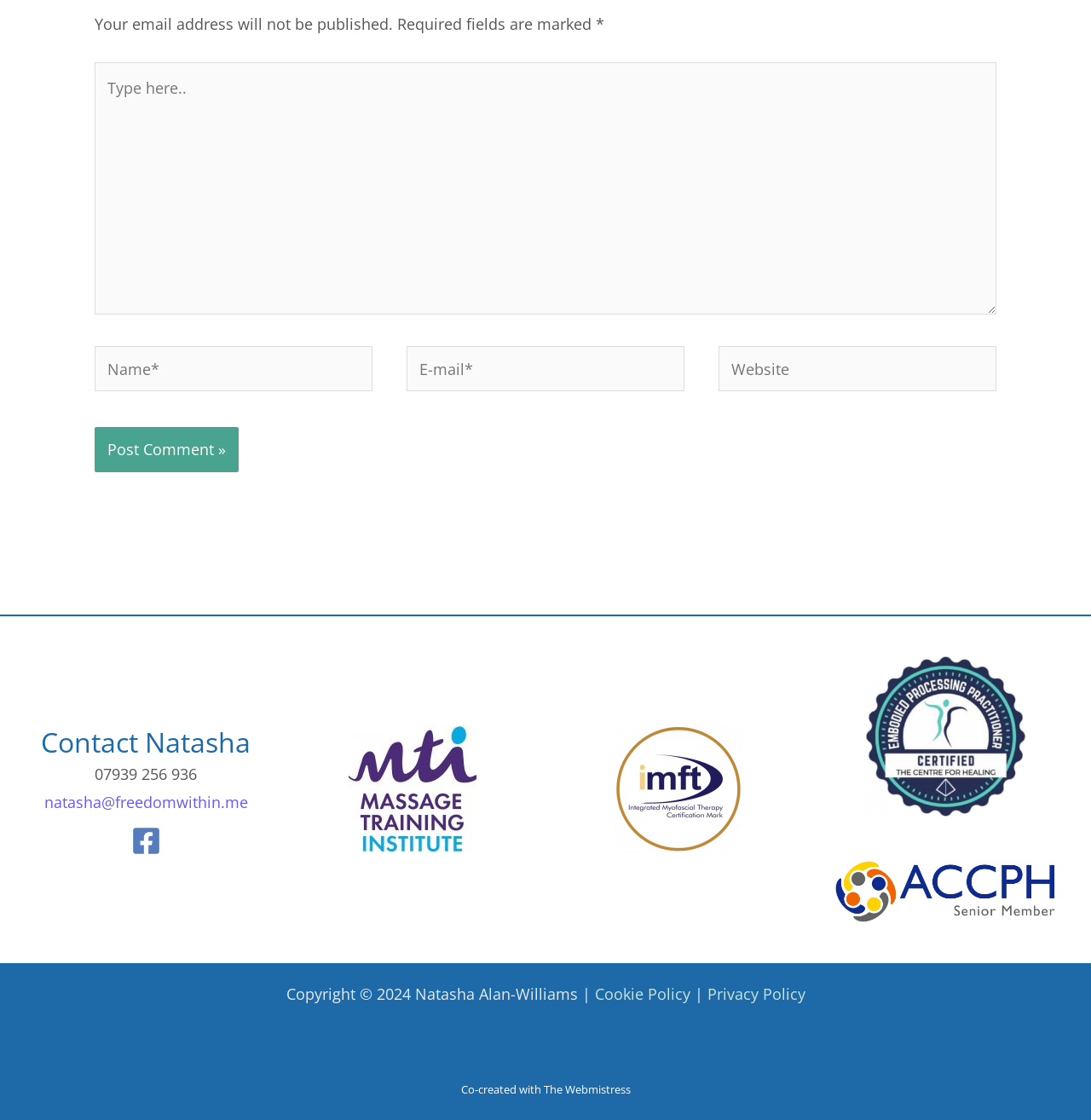Provide the bounding box coordinates for the UI element described in this sentence: "aria-label="Facebook"". The coordinates should be four float values between 0 and 1, i.e., [left, top, right, bottom].

[0.12, 0.738, 0.147, 0.764]